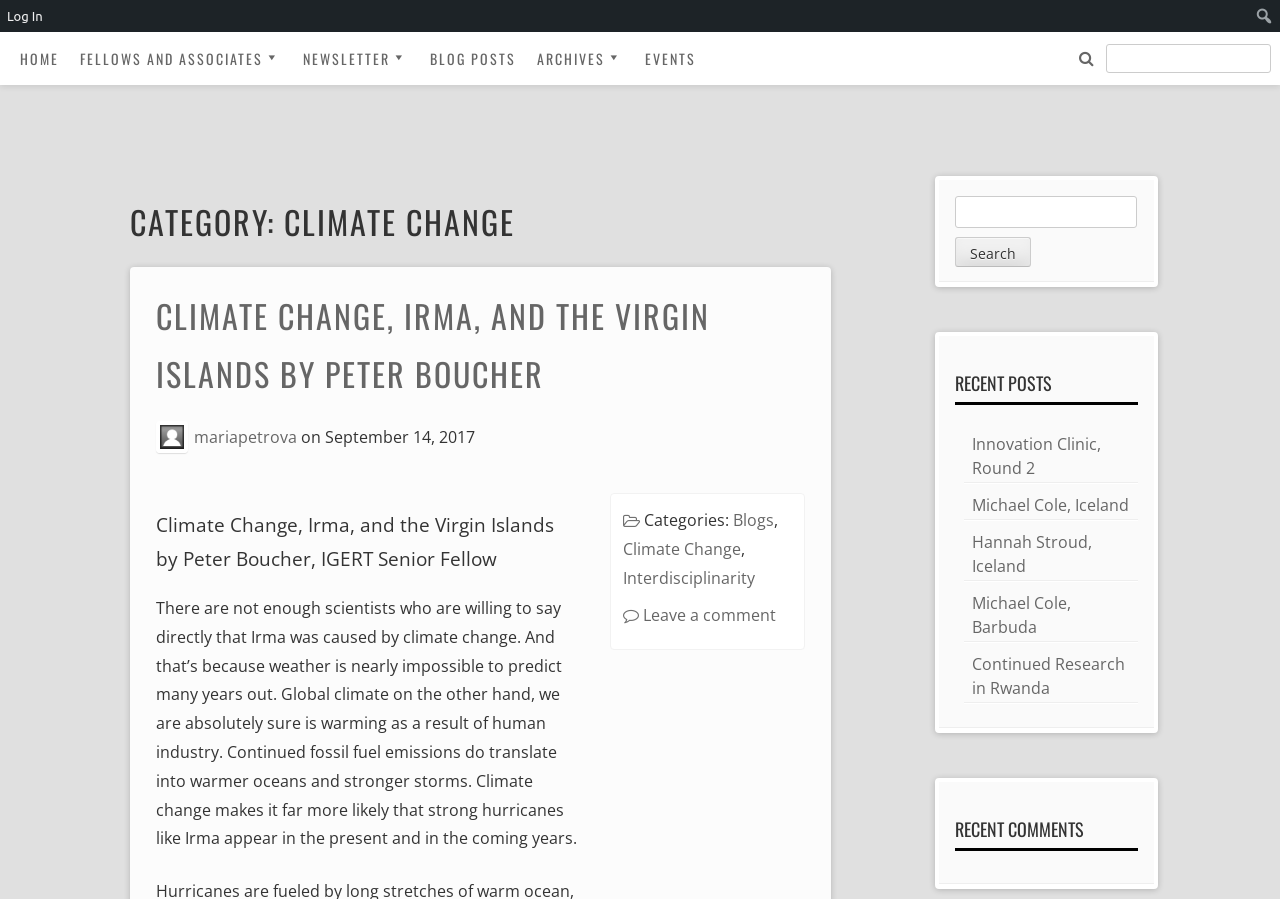Kindly determine the bounding box coordinates of the area that needs to be clicked to fulfill this instruction: "View recent posts".

[0.746, 0.412, 0.889, 0.451]